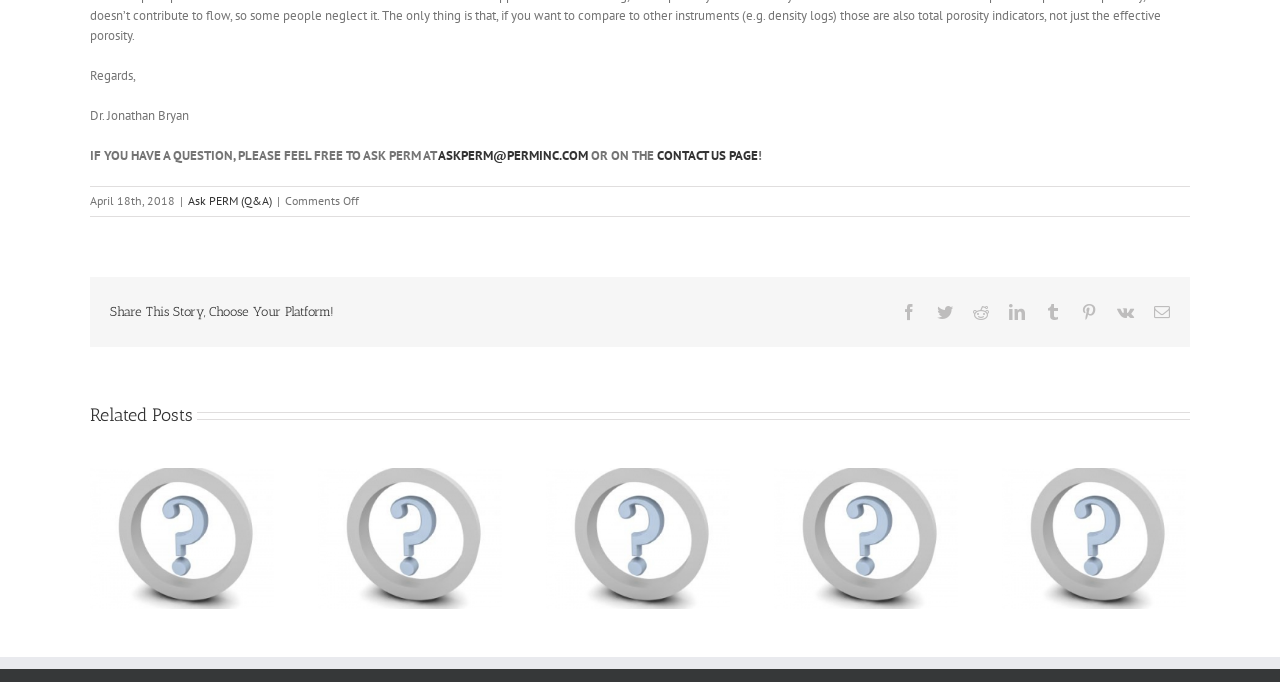What is the date of this article?
Your answer should be a single word or phrase derived from the screenshot.

April 18th, 2018